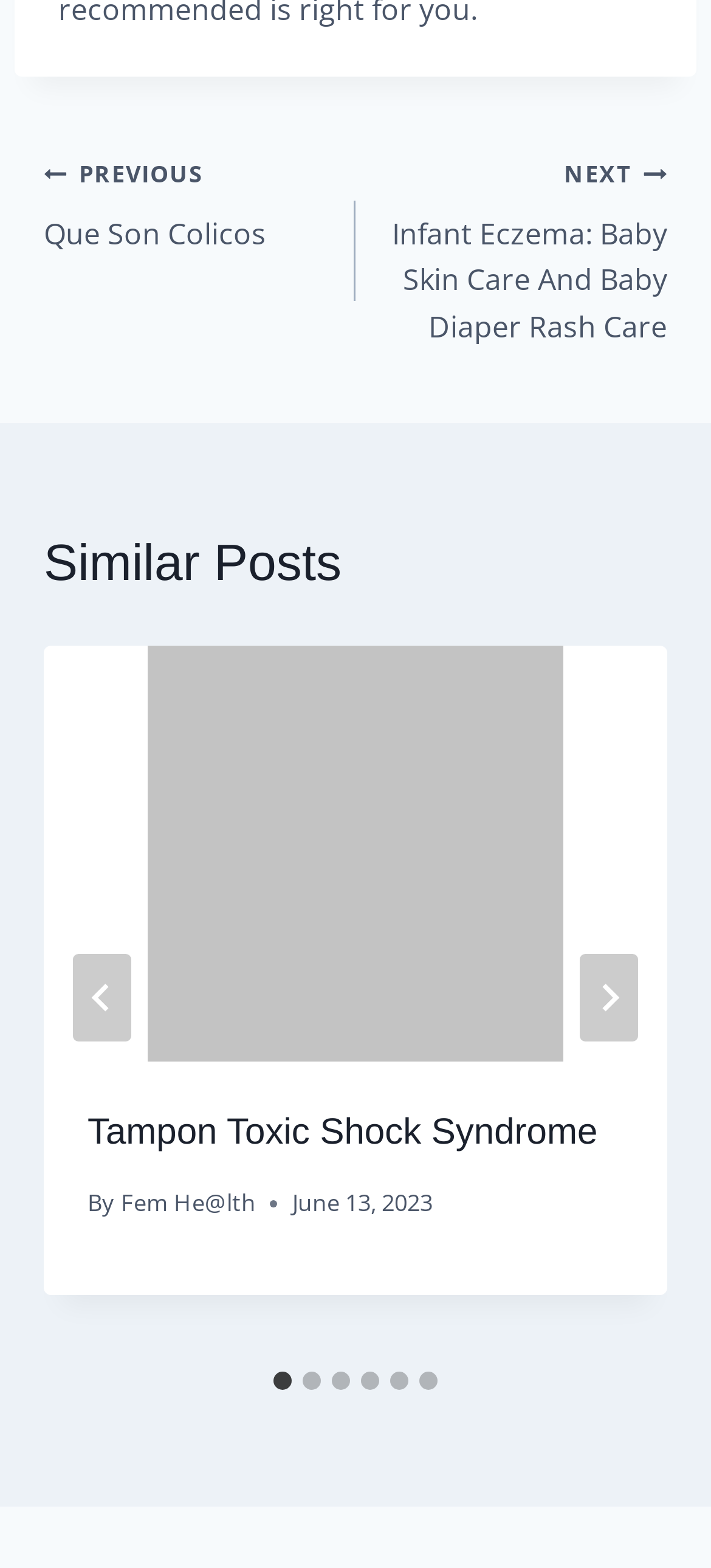Please indicate the bounding box coordinates of the element's region to be clicked to achieve the instruction: "View similar posts". Provide the coordinates as four float numbers between 0 and 1, i.e., [left, top, right, bottom].

[0.062, 0.336, 0.938, 0.384]